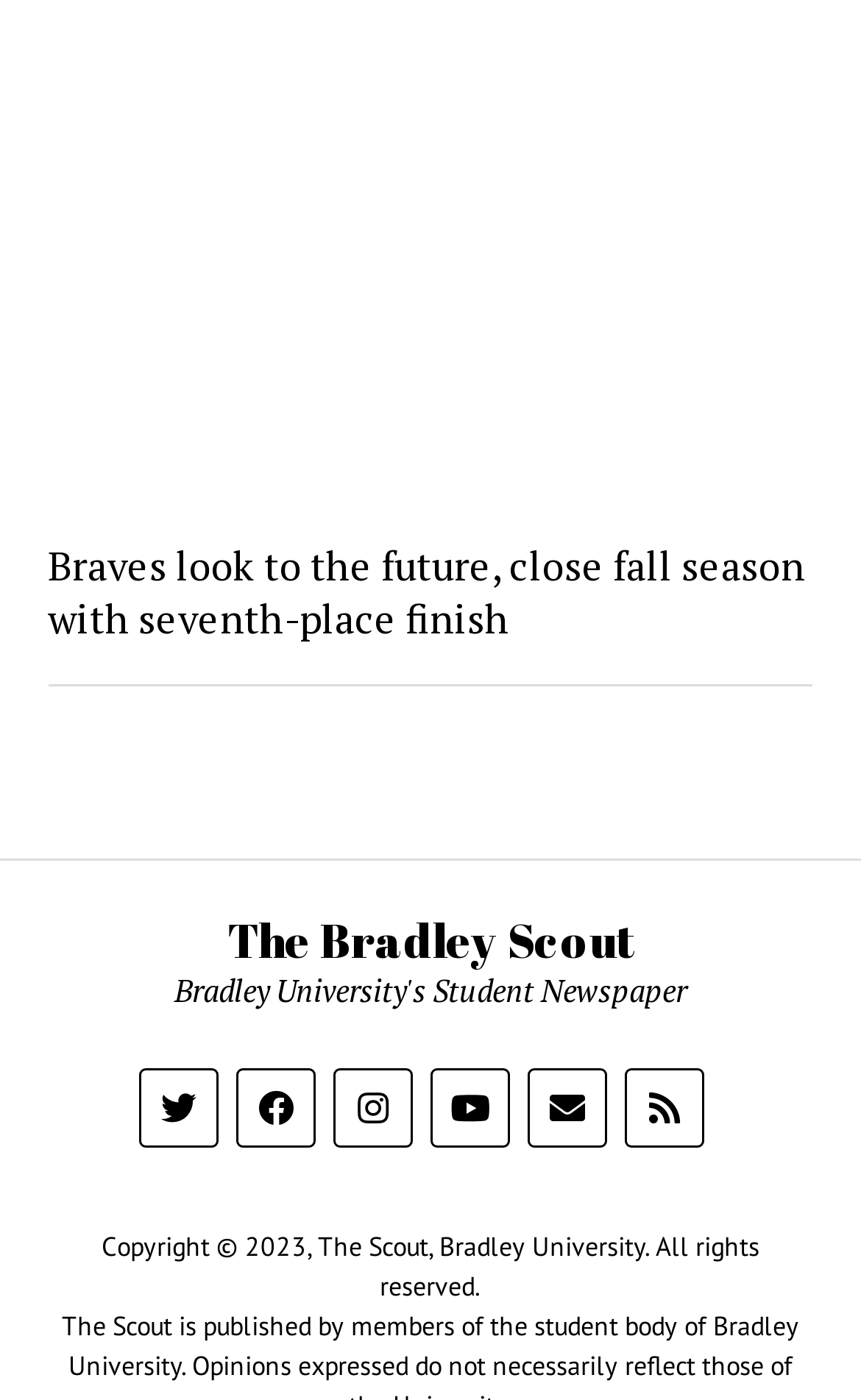Based on the element description: "title="facebook"", identify the bounding box coordinates for this UI element. The coordinates must be four float numbers between 0 and 1, listed as [left, top, right, bottom].

[0.274, 0.764, 0.367, 0.82]